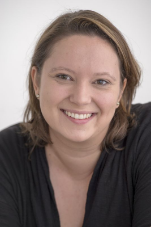What technology does Dr. Vincendeau employ in her research?
Using the image, provide a concise answer in one word or a short phrase.

CRISPR